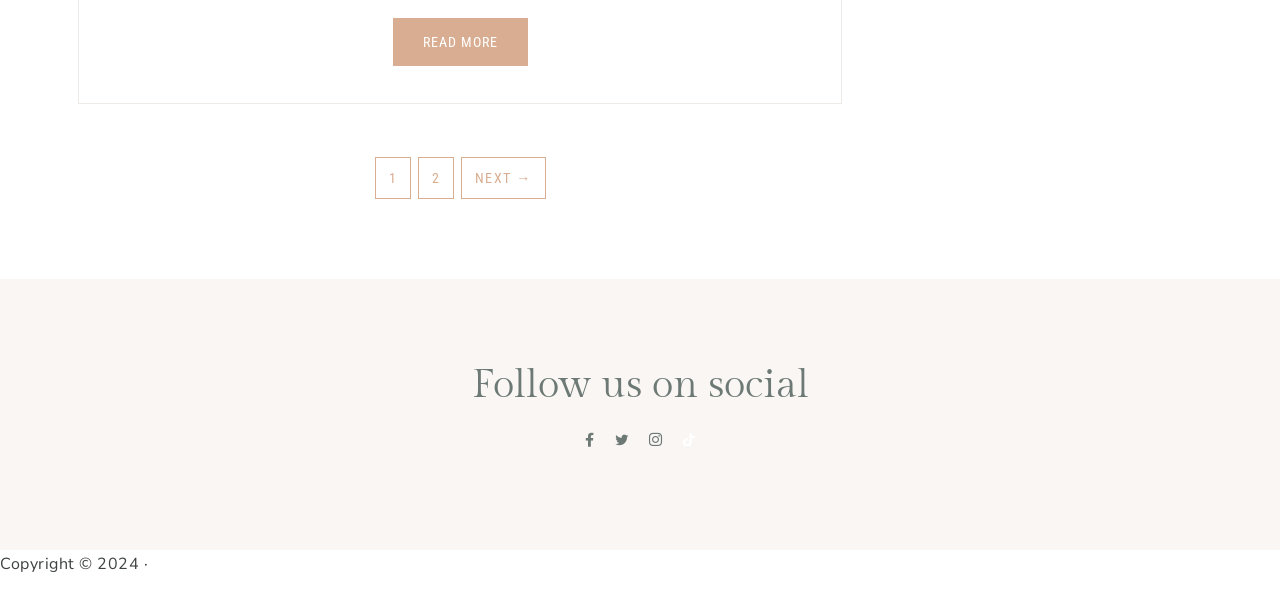Using a single word or phrase, answer the following question: 
What symbol is next to the Tiktok link?

Graphics-symbol